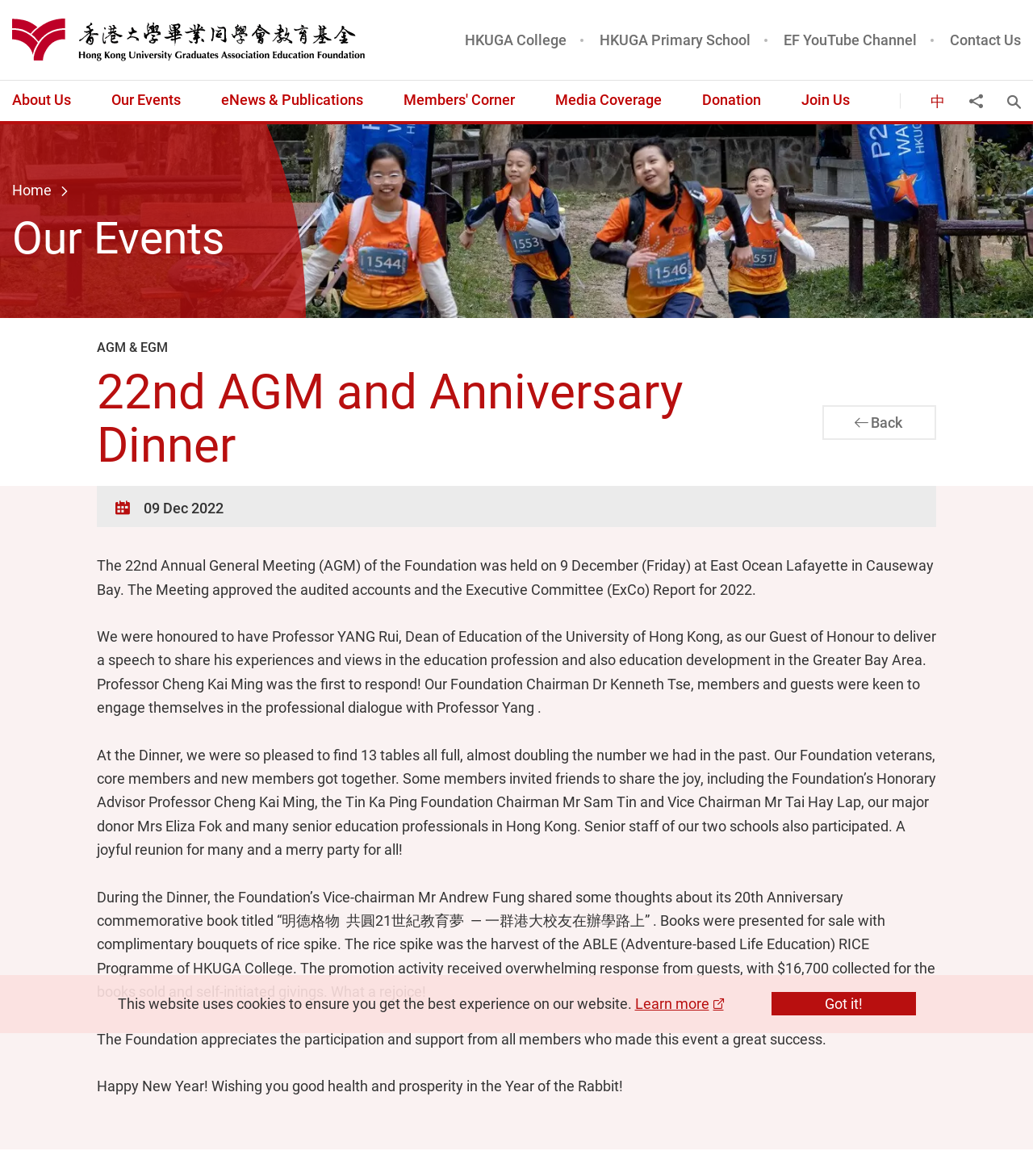Carefully examine the image and provide an in-depth answer to the question: How many links are there in the navigation menu?

The navigation menu is located below the top banner and contains links to different sections of the website. By counting the links, we can see that there are 7 links in total, including 'Our Events', 'eNews & Publications', 'Members' Corner', 'Media Coverage', 'Donation', 'Join Us', and 'Home'.